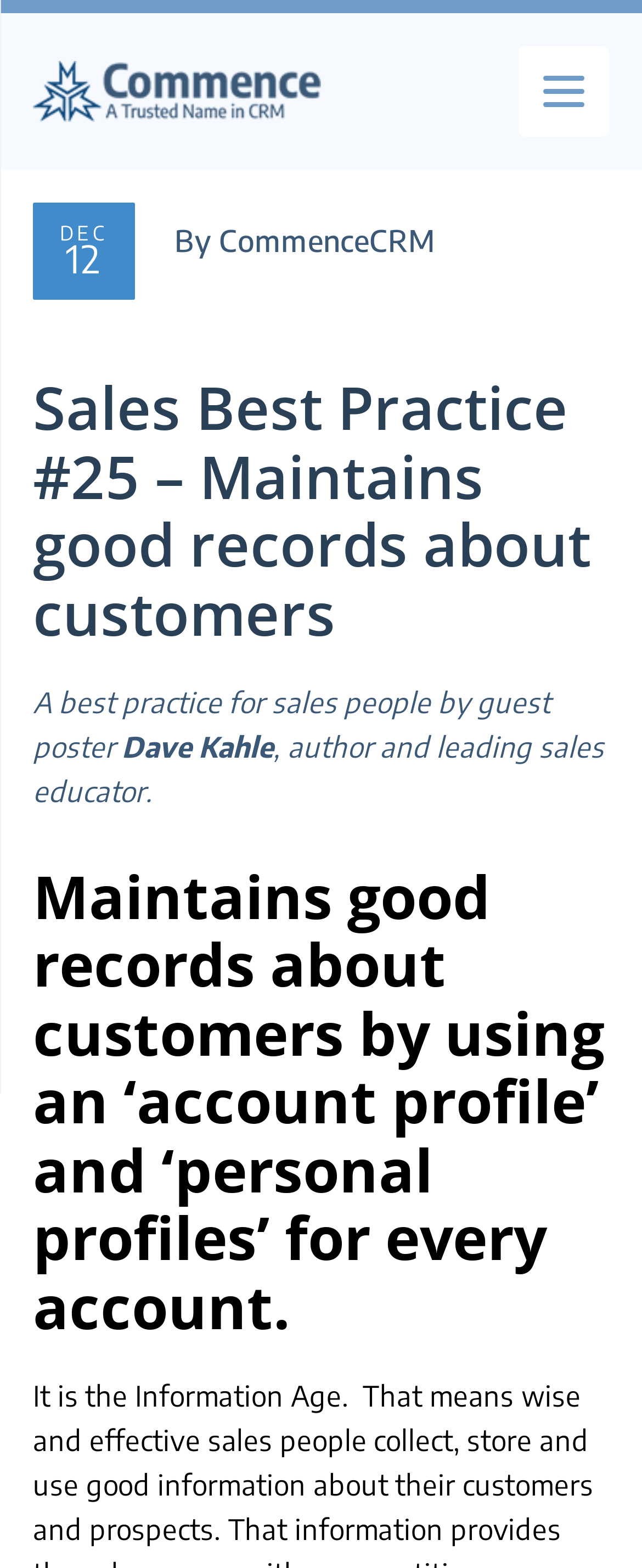What is the company mentioned on the webpage?
Please use the image to deliver a detailed and complete answer.

I found a StaticText element with the text 'By CommenceCRM' at coordinates [0.272, 0.141, 0.677, 0.165], which indicates that the company mentioned on the webpage is CommenceCRM.